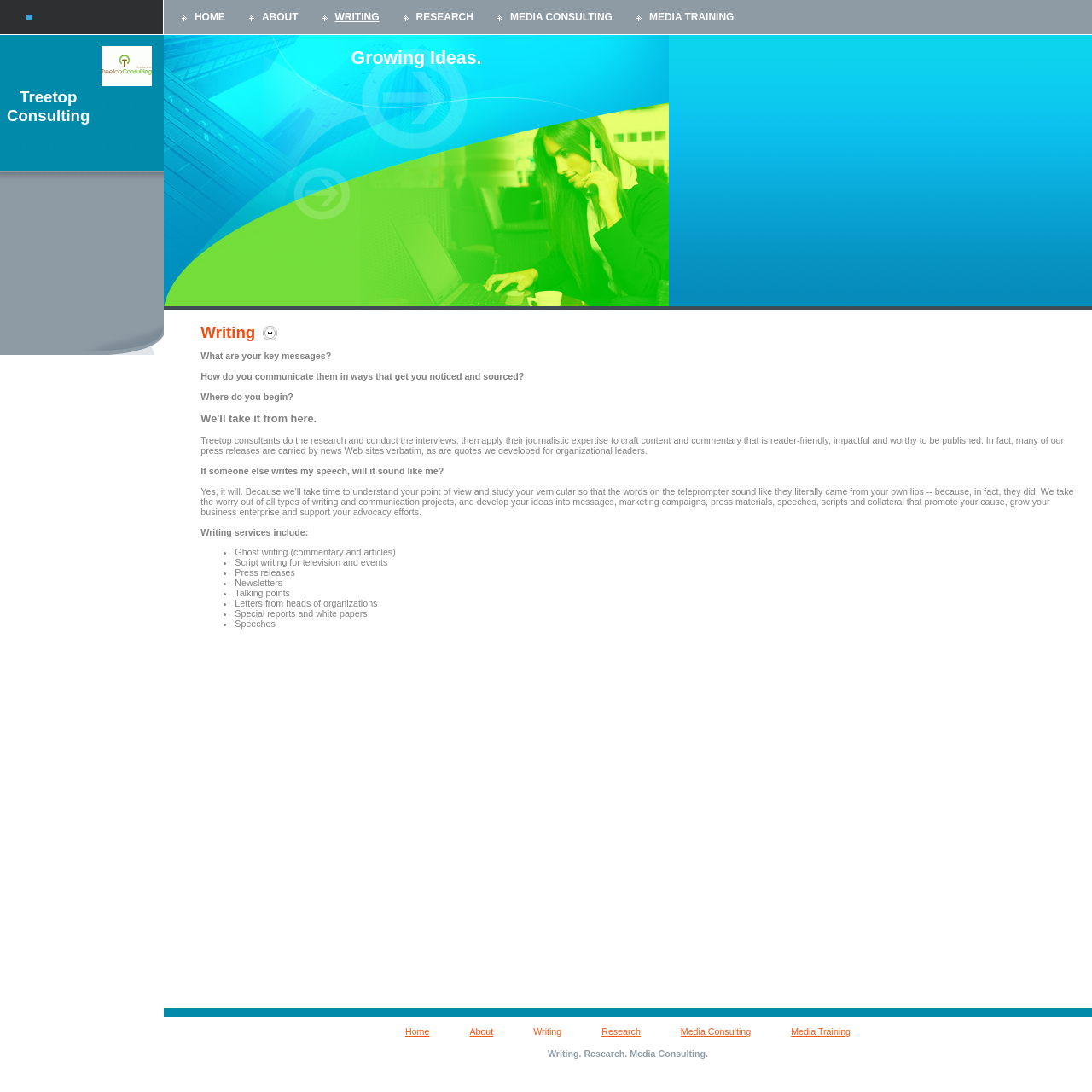Determine the bounding box coordinates of the element's region needed to click to follow the instruction: "Read the content about writing services". Provide these coordinates as four float numbers between 0 and 1, formatted as [left, top, right, bottom].

[0.15, 0.032, 1.0, 0.923]